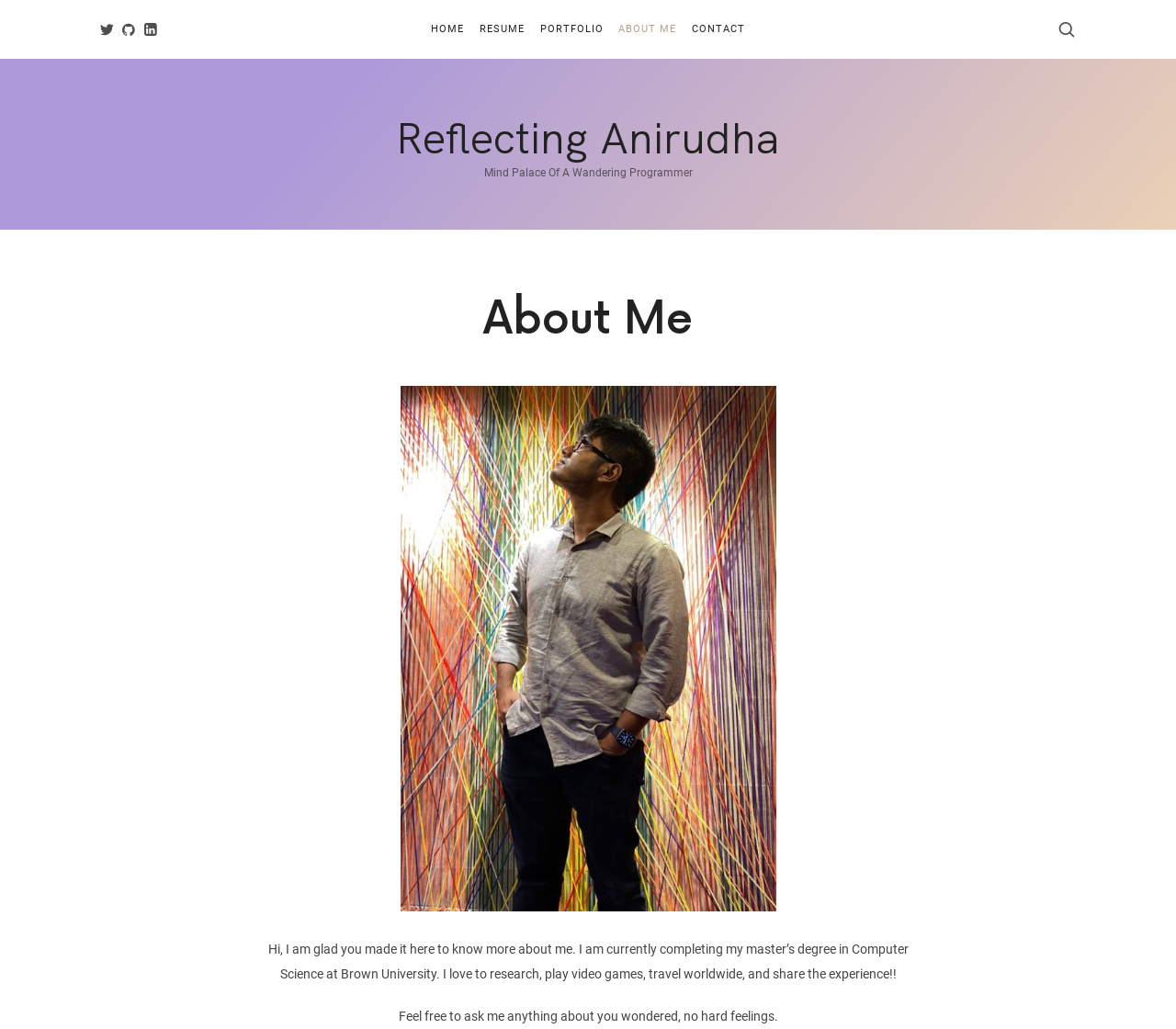Identify the bounding box for the element characterized by the following description: "Reflecting Anirudha Reflecting Anirudha".

[0.337, 0.105, 0.663, 0.153]